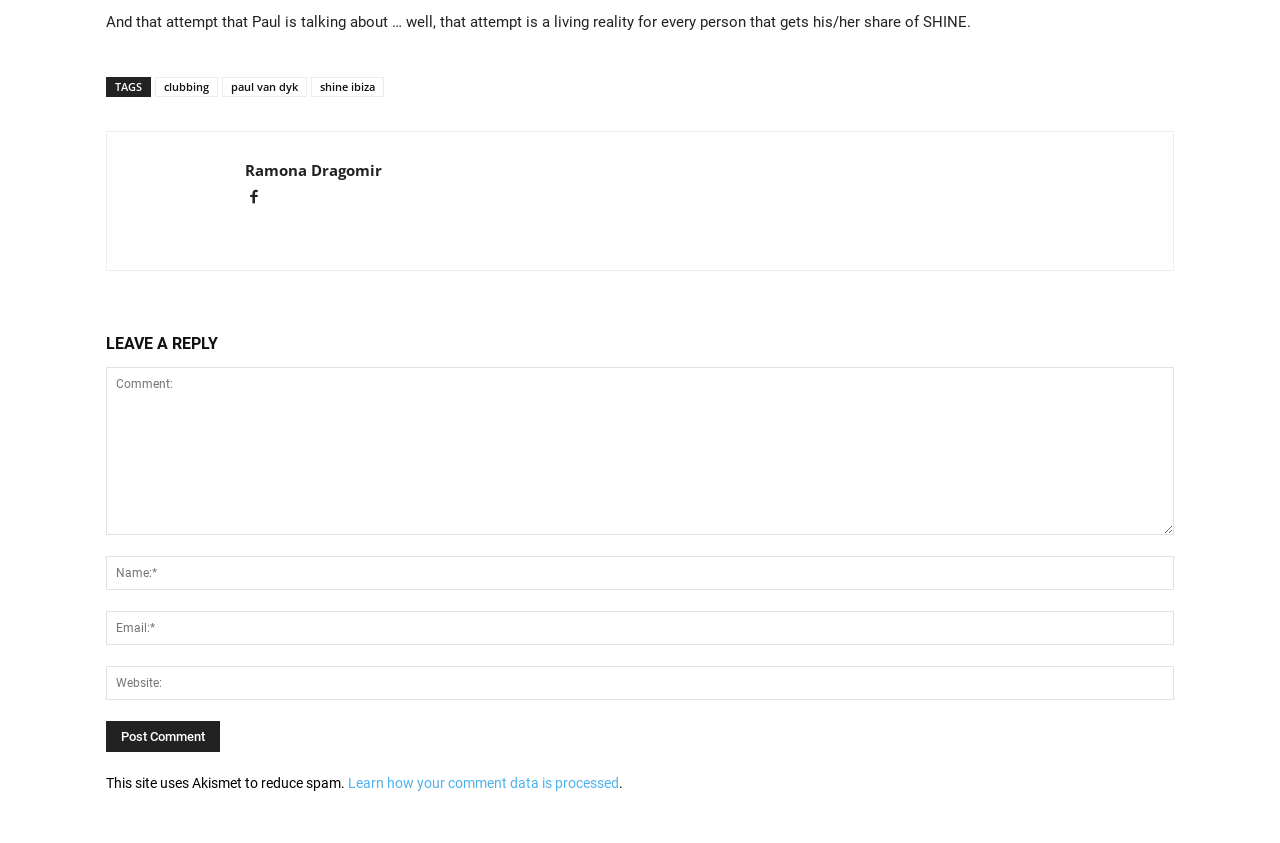Predict the bounding box coordinates for the UI element described as: "name="comment" placeholder="Comment:"". The coordinates should be four float numbers between 0 and 1, presented as [left, top, right, bottom].

[0.083, 0.436, 0.917, 0.635]